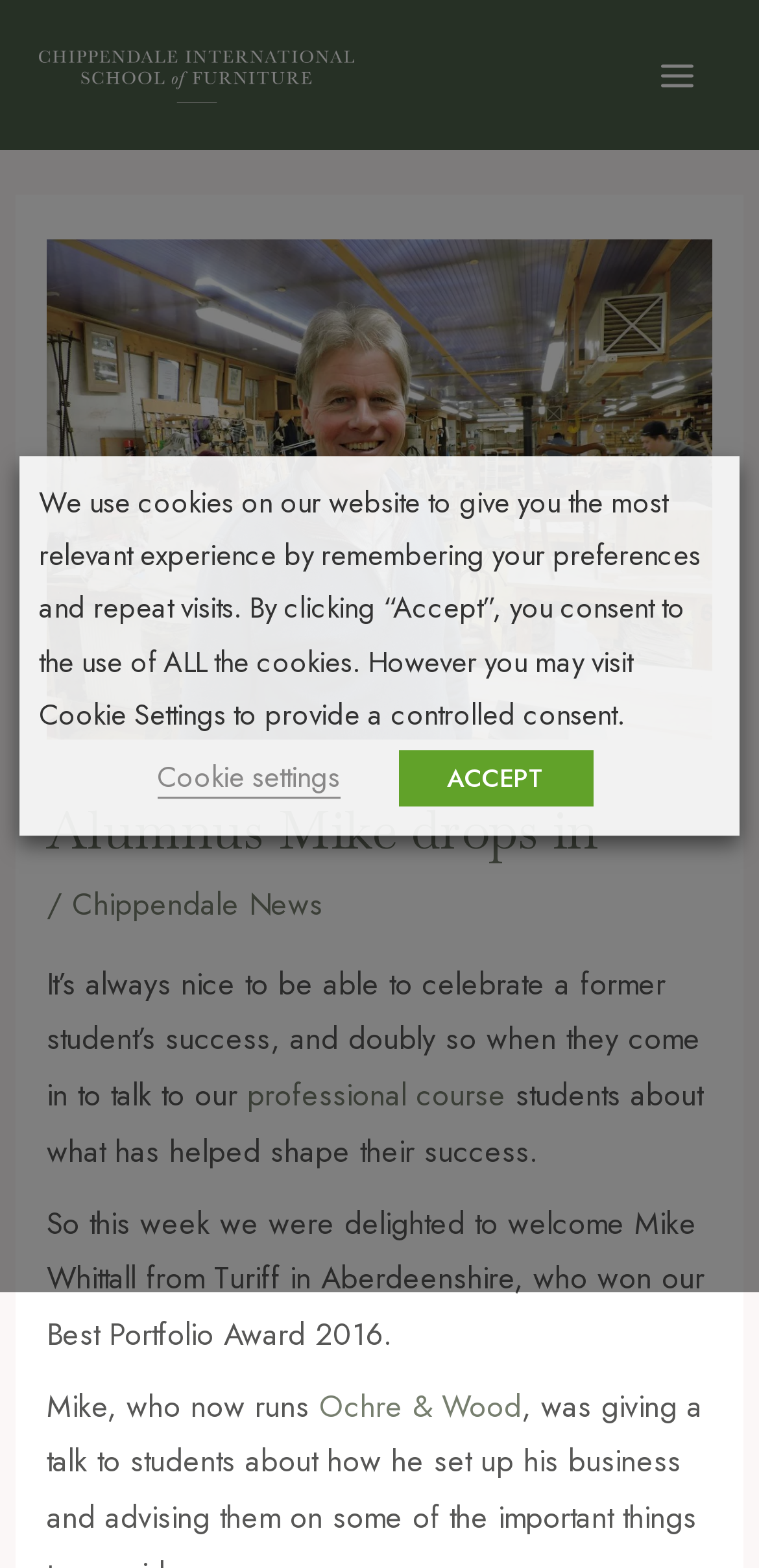Articulate a detailed summary of the webpage's content and design.

The webpage is about a news article from the Chippendale School of Furniture, featuring a former student, Mike Whittall, who has achieved success. At the top left of the page, there is a link to the school's homepage, accompanied by a small image of the school's logo. On the top right, there is a main menu button.

Below the menu button, there is a large header section that takes up most of the page's width. Within this section, there is a prominent image of Mike Whittal at the Chippendale furniture school, followed by a heading that reads "Alumnus Mike drops in". Below the heading, there is a subheading that indicates the article is from the "Chippendale News" section.

The main content of the article is divided into several paragraphs of text. The first paragraph starts with the sentence "It’s always nice to be able to celebrate a former student’s success, and doubly so when they come in to talk to our..." and continues to describe Mike's visit to the school. The text is interspersed with links to relevant terms, such as "professional course". The article goes on to describe Mike's achievements, including winning the Best Portfolio Award in 2016, and his current endeavors, including running a business called "Ochre & Wood".

At the bottom of the page, there is a cookie consent dialog box that informs users about the use of cookies on the website. The dialog box provides options to accept all cookies or to customize cookie settings.